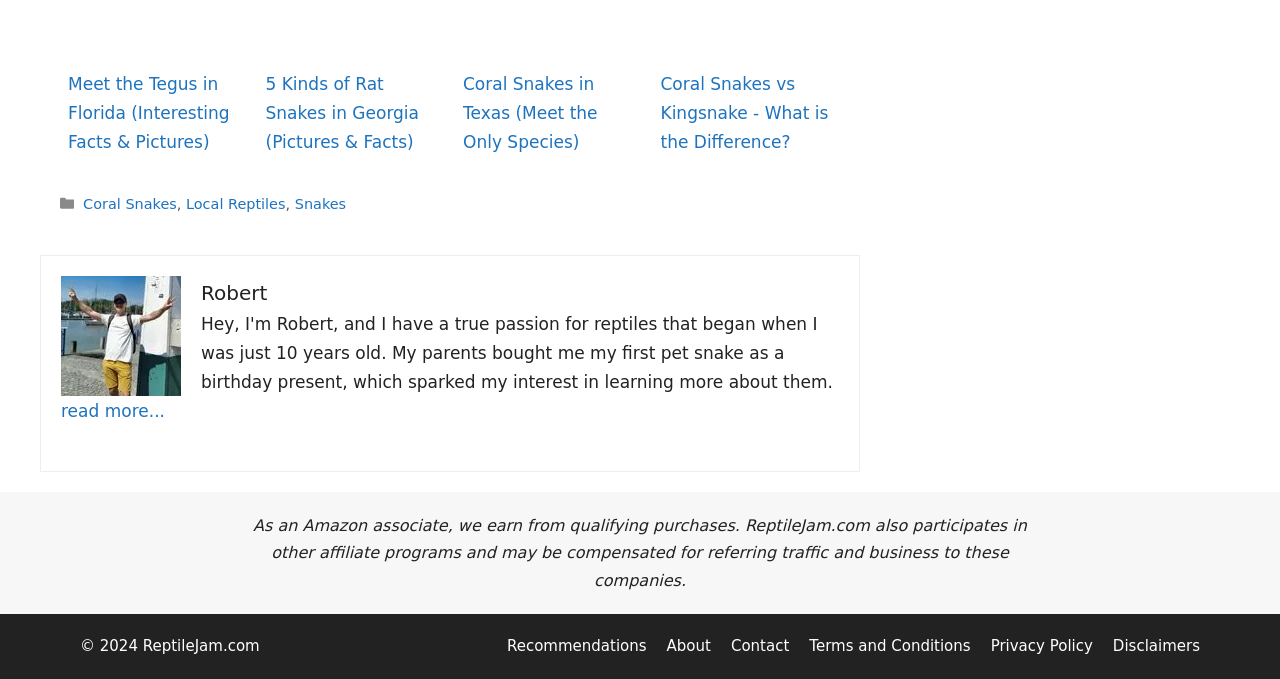Predict the bounding box coordinates of the area that should be clicked to accomplish the following instruction: "view the 'Terms and Conditions'". The bounding box coordinates should consist of four float numbers between 0 and 1, i.e., [left, top, right, bottom].

[0.632, 0.938, 0.758, 0.964]